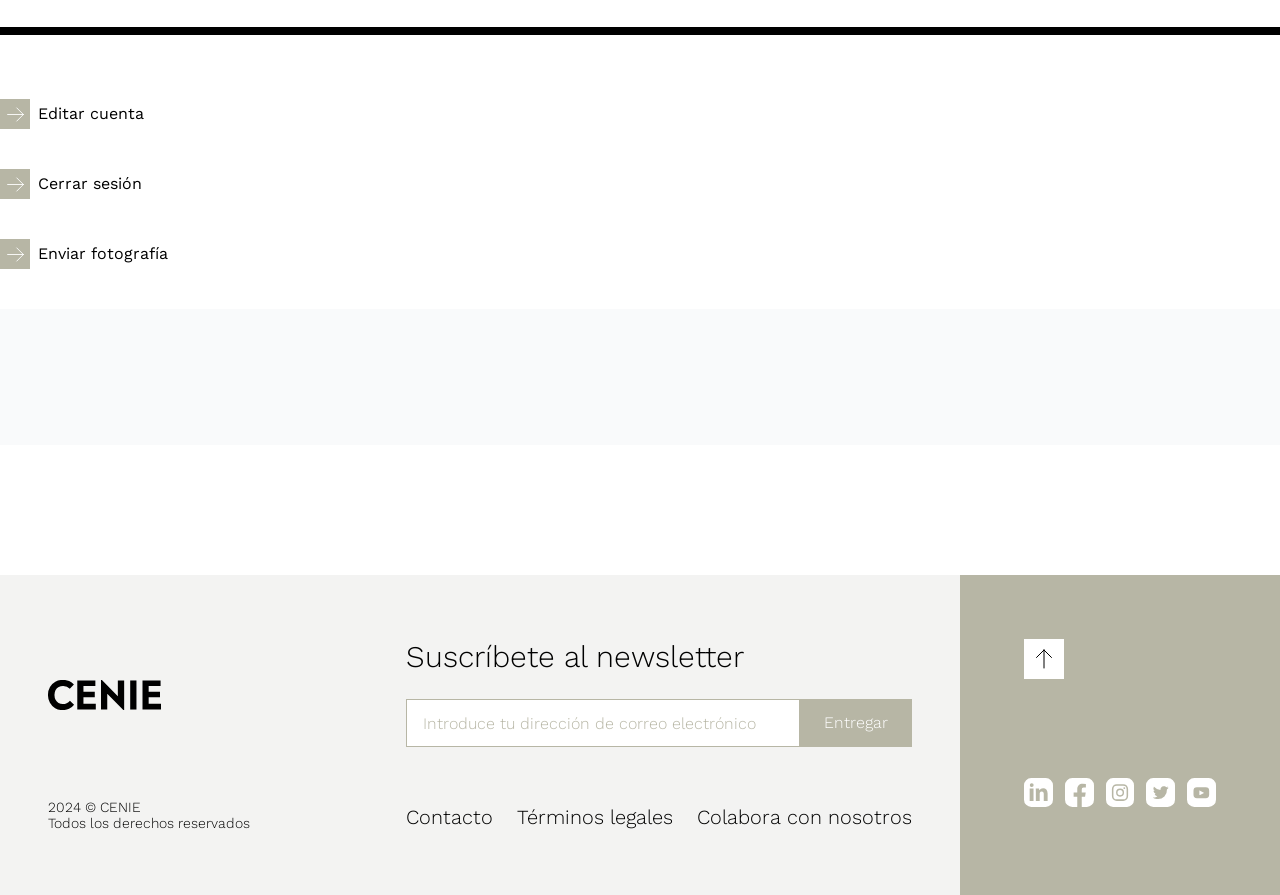Ascertain the bounding box coordinates for the UI element detailed here: "Colabora con nosotros". The coordinates should be provided as [left, top, right, bottom] with each value being a float between 0 and 1.

[0.545, 0.9, 0.712, 0.926]